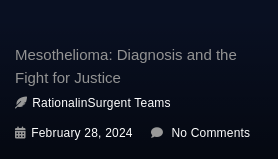Give a one-word or short phrase answer to this question: 
What is the date of the blog post?

February 28, 2024